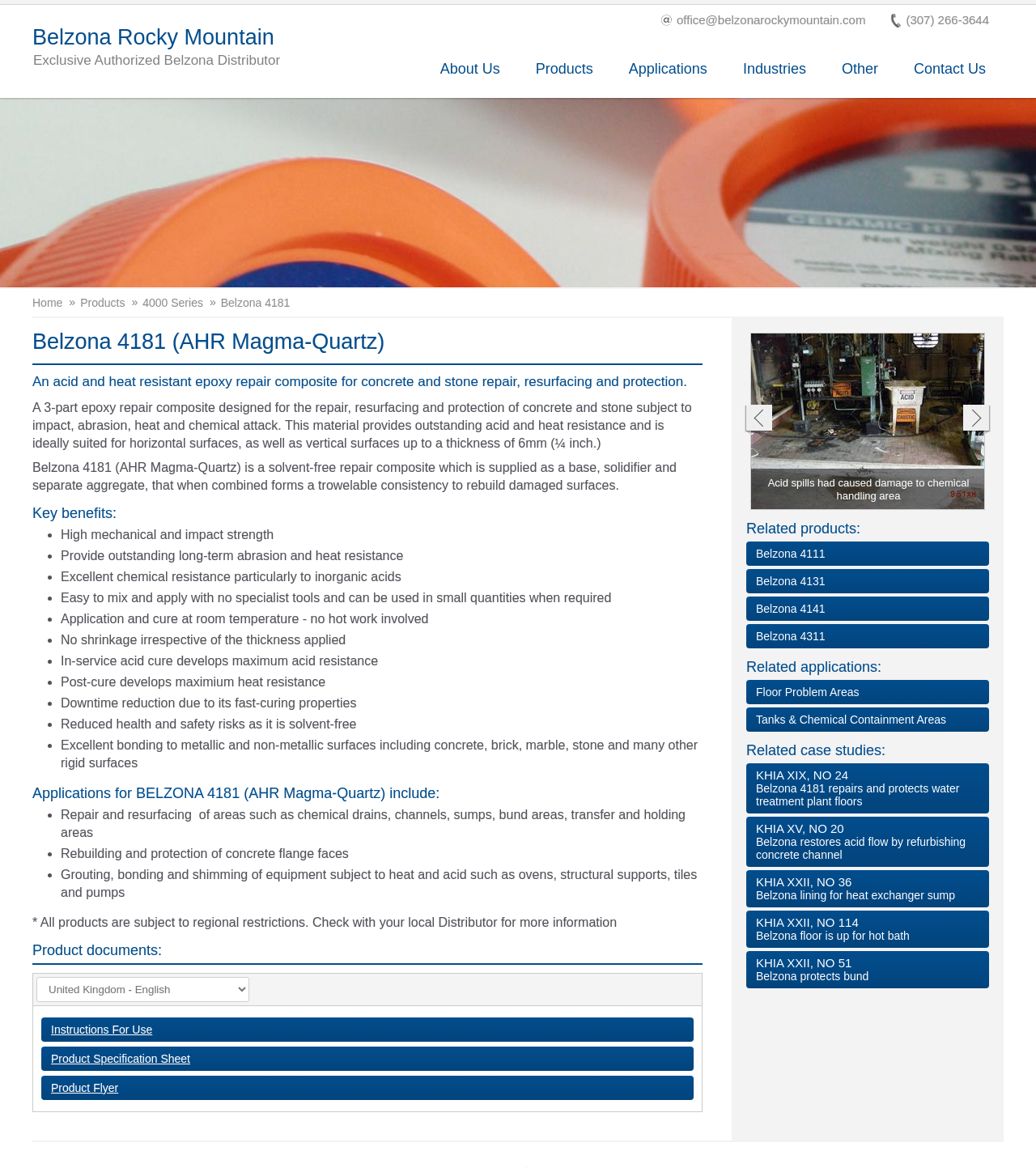Using the image as a reference, answer the following question in as much detail as possible:
What is Belzona 4181 used for?

Based on the webpage content, Belzona 4181 is an acid and heat resistant epoxy repair composite designed for the repair, resurfacing, and protection of concrete and stone. It is used to rebuild damaged surfaces and provide long-term abrasion and heat resistance.